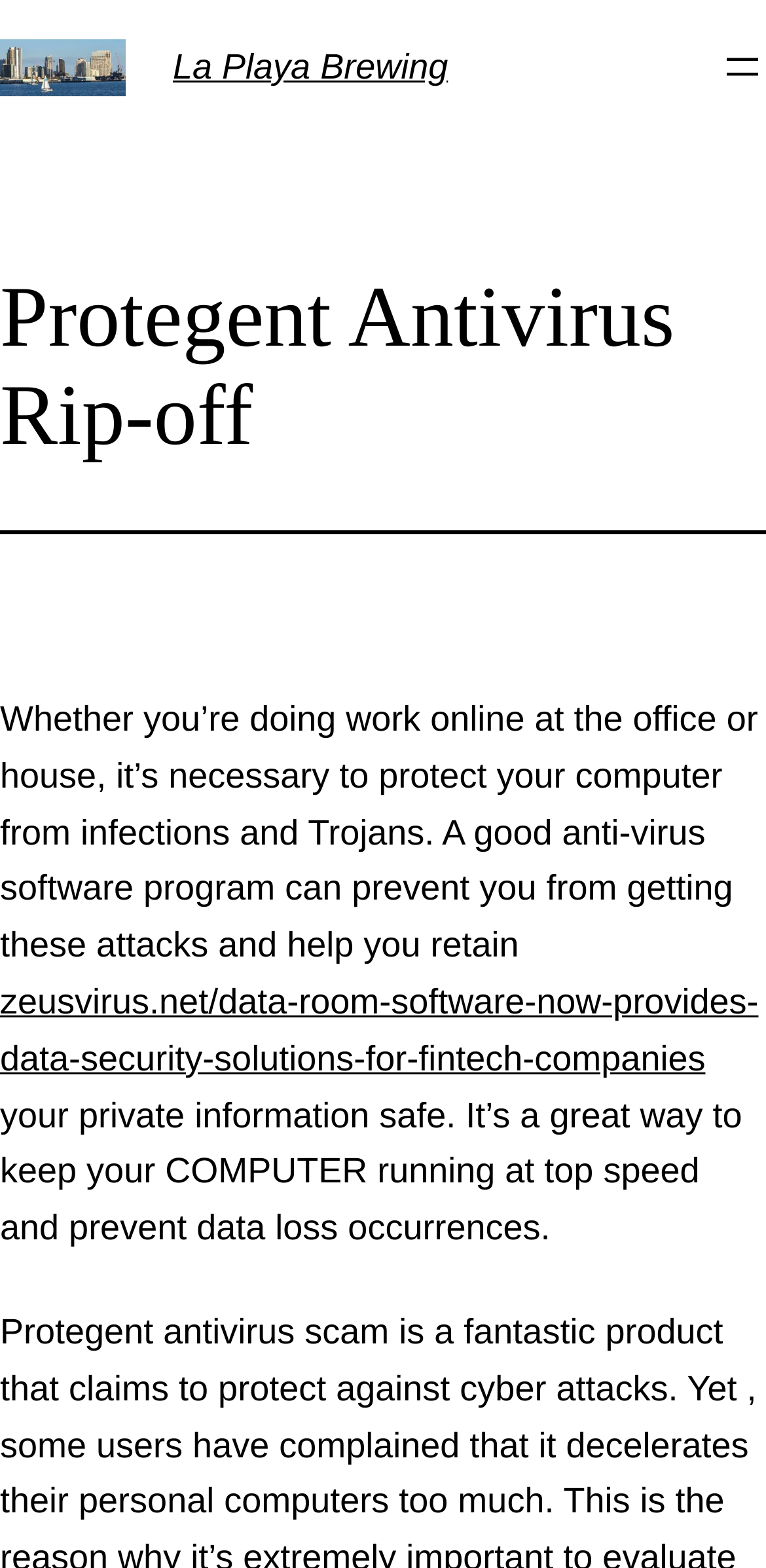Return the bounding box coordinates of the UI element that corresponds to this description: "zeusvirus.net/data-room-software-now-provides-data-security-solutions-for-fintech-companies". The coordinates must be given as four float numbers in the range of 0 and 1, [left, top, right, bottom].

[0.0, 0.626, 0.99, 0.687]